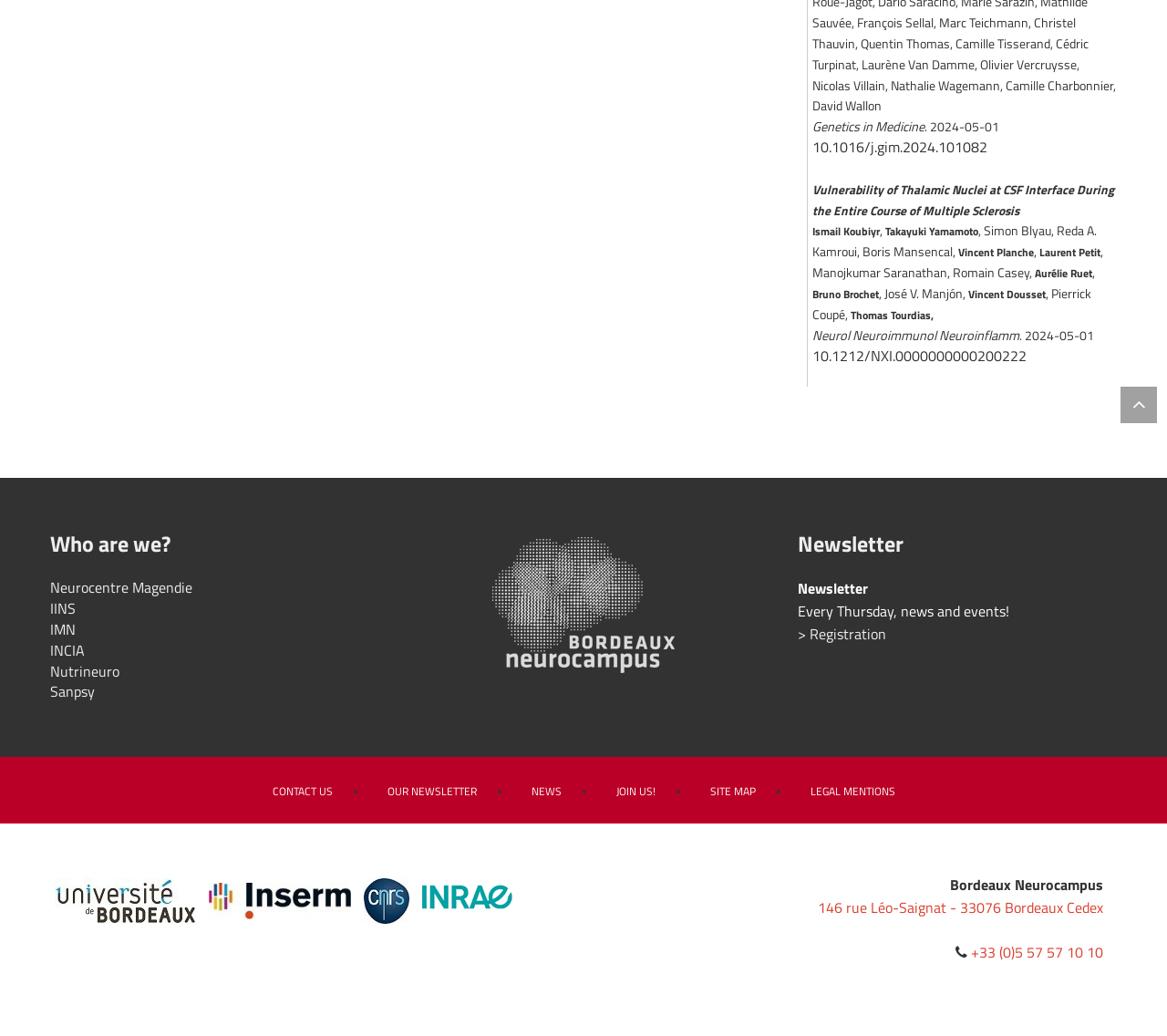How many headings are there on the webpage?
Respond with a short answer, either a single word or a phrase, based on the image.

2